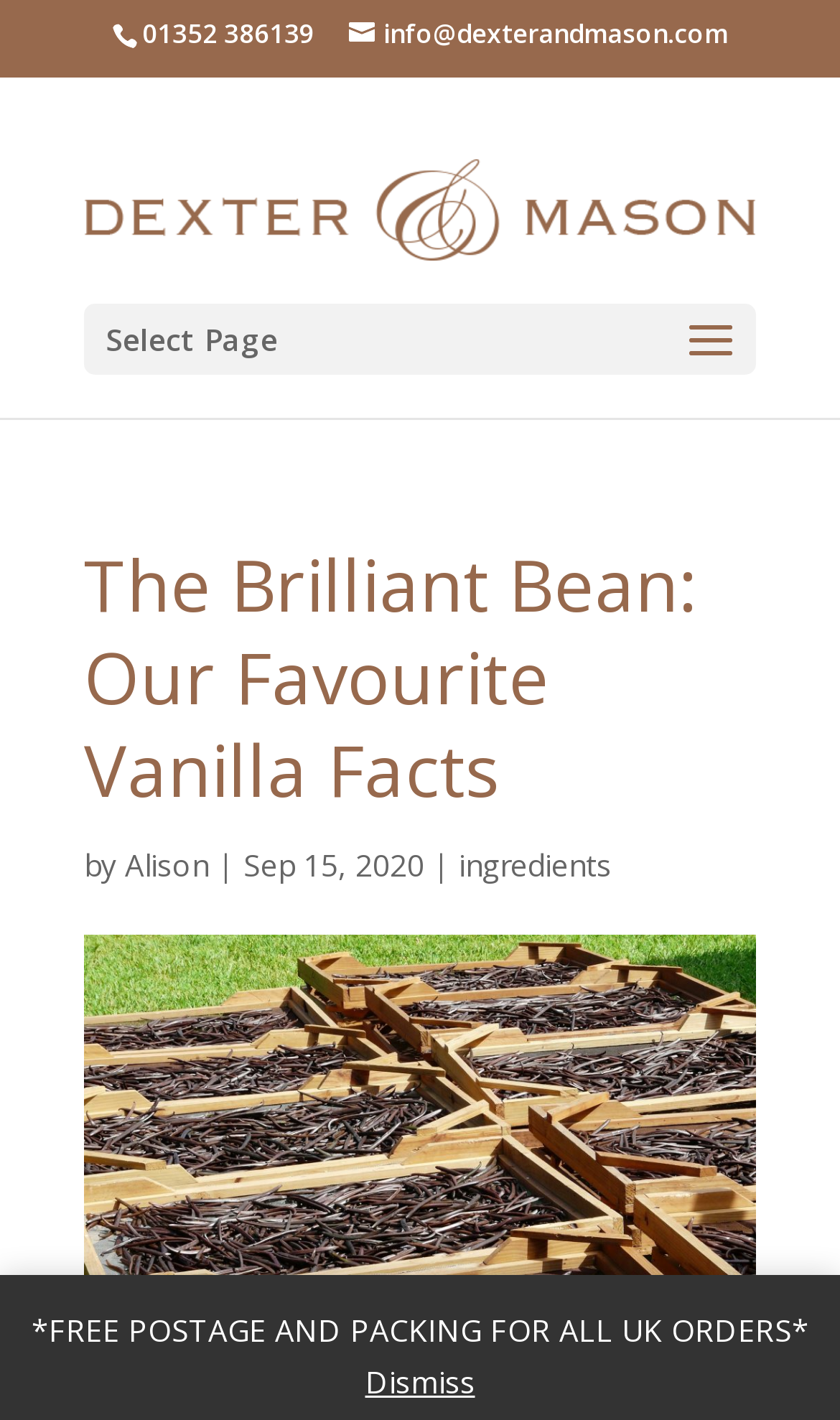Can you extract the primary headline text from the webpage?

The Brilliant Bean: Our Favourite Vanilla Facts